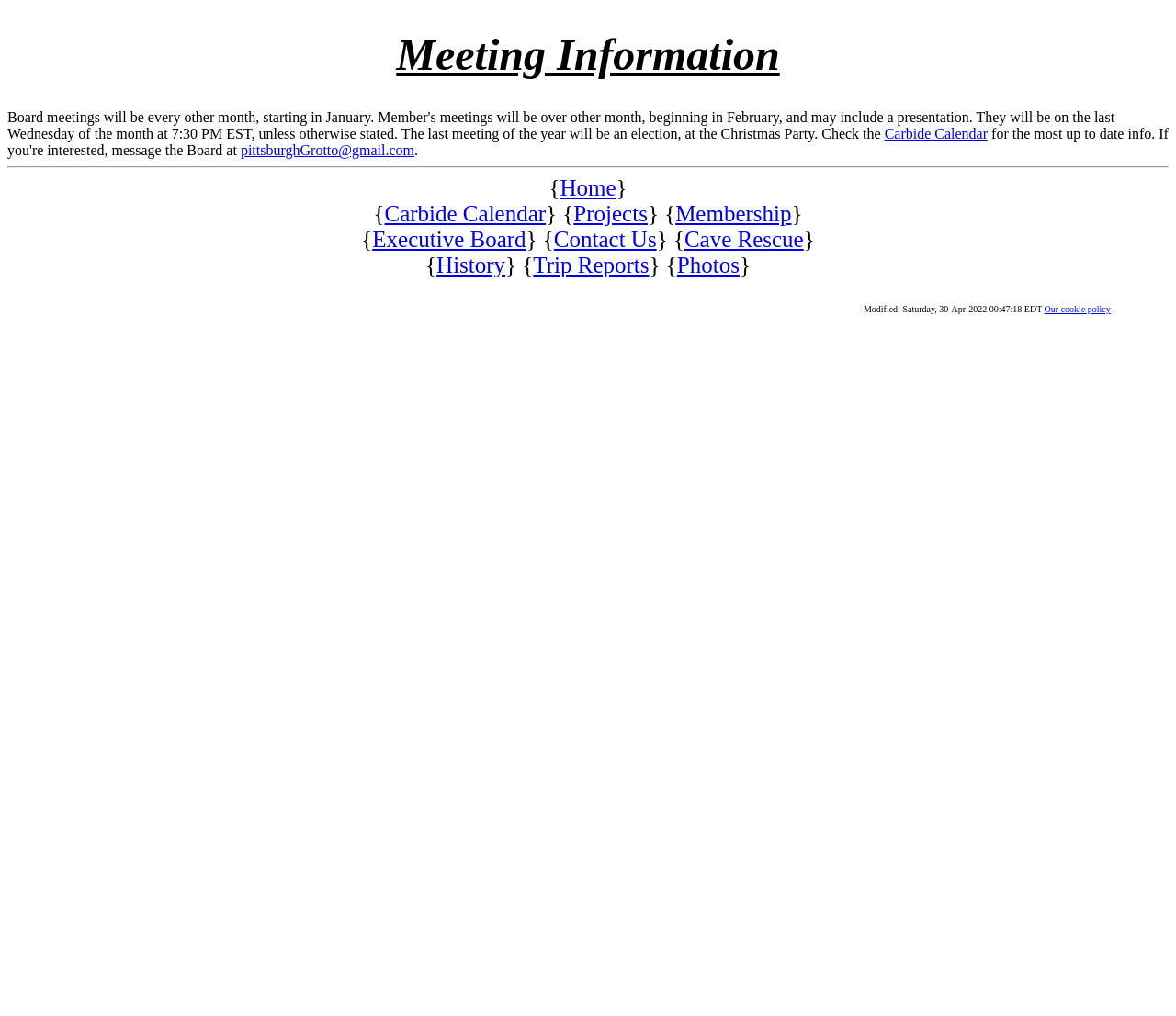Kindly determine the bounding box coordinates for the area that needs to be clicked to execute this instruction: "Navigate to Home page".

[0.476, 0.173, 0.524, 0.197]